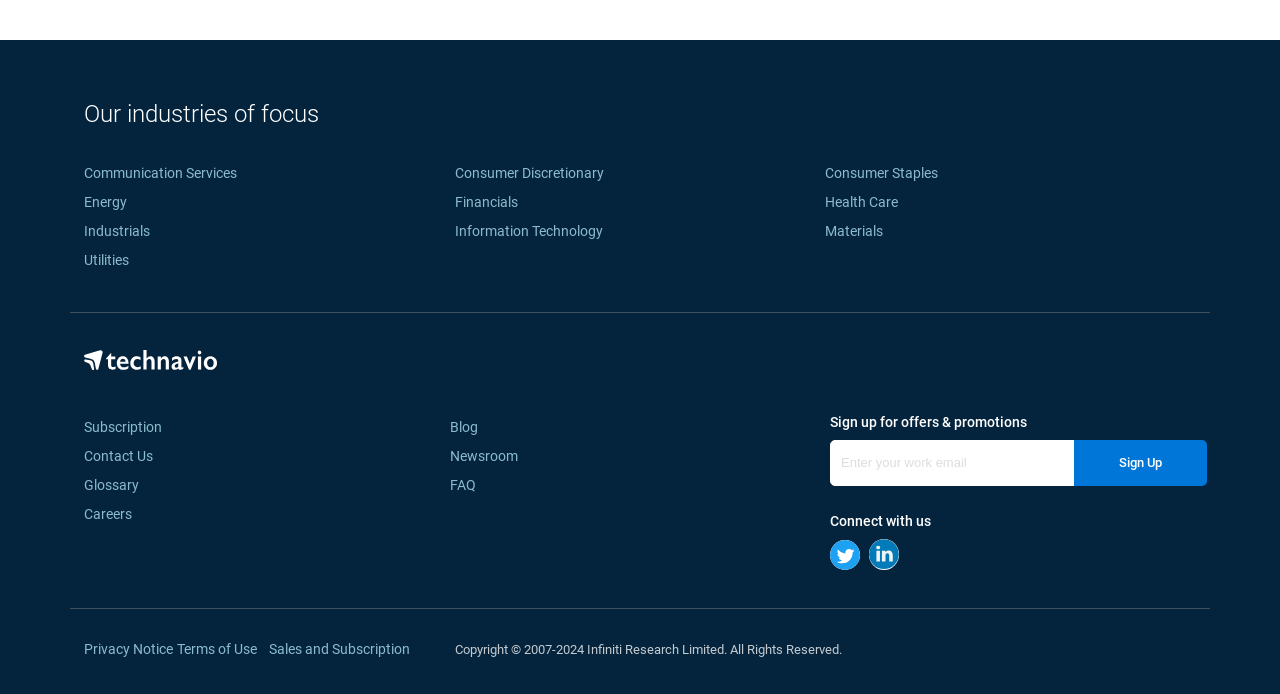Identify the bounding box coordinates of the region that should be clicked to execute the following instruction: "Click on the Communication Services link".

[0.066, 0.238, 0.185, 0.261]